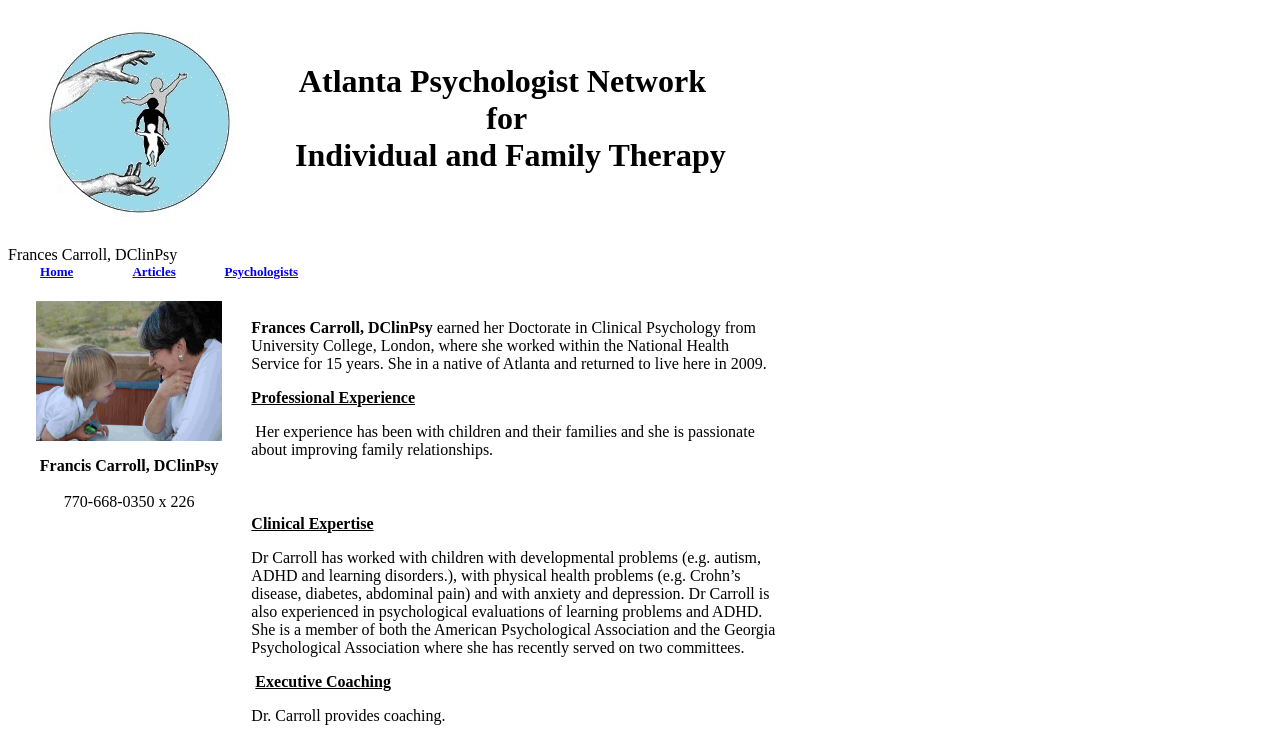Find the bounding box coordinates for the UI element that matches this description: "name="Top"".

[0.032, 0.288, 0.188, 0.311]